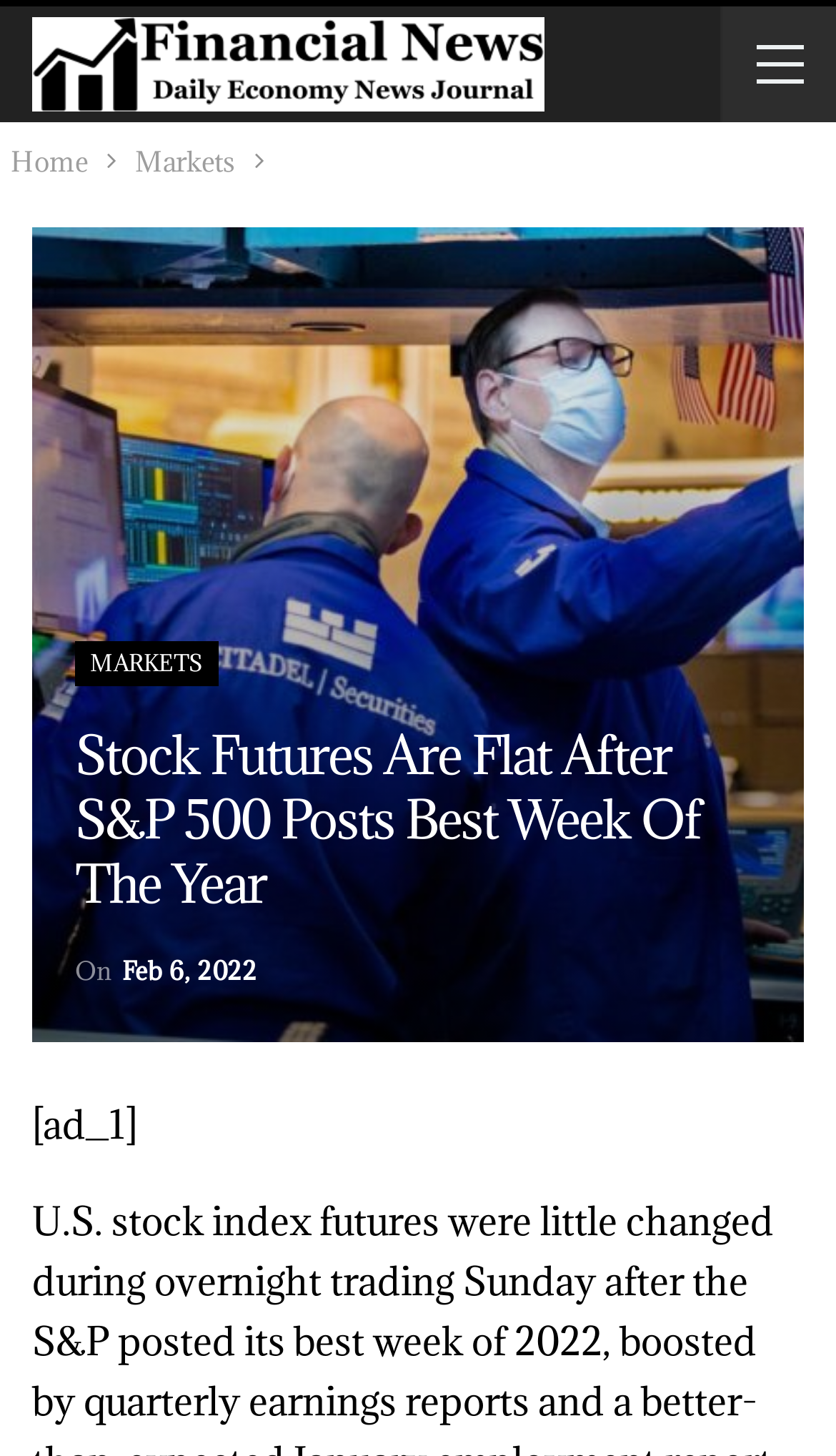Identify the bounding box for the UI element that is described as follows: "Home".

[0.013, 0.094, 0.105, 0.127]